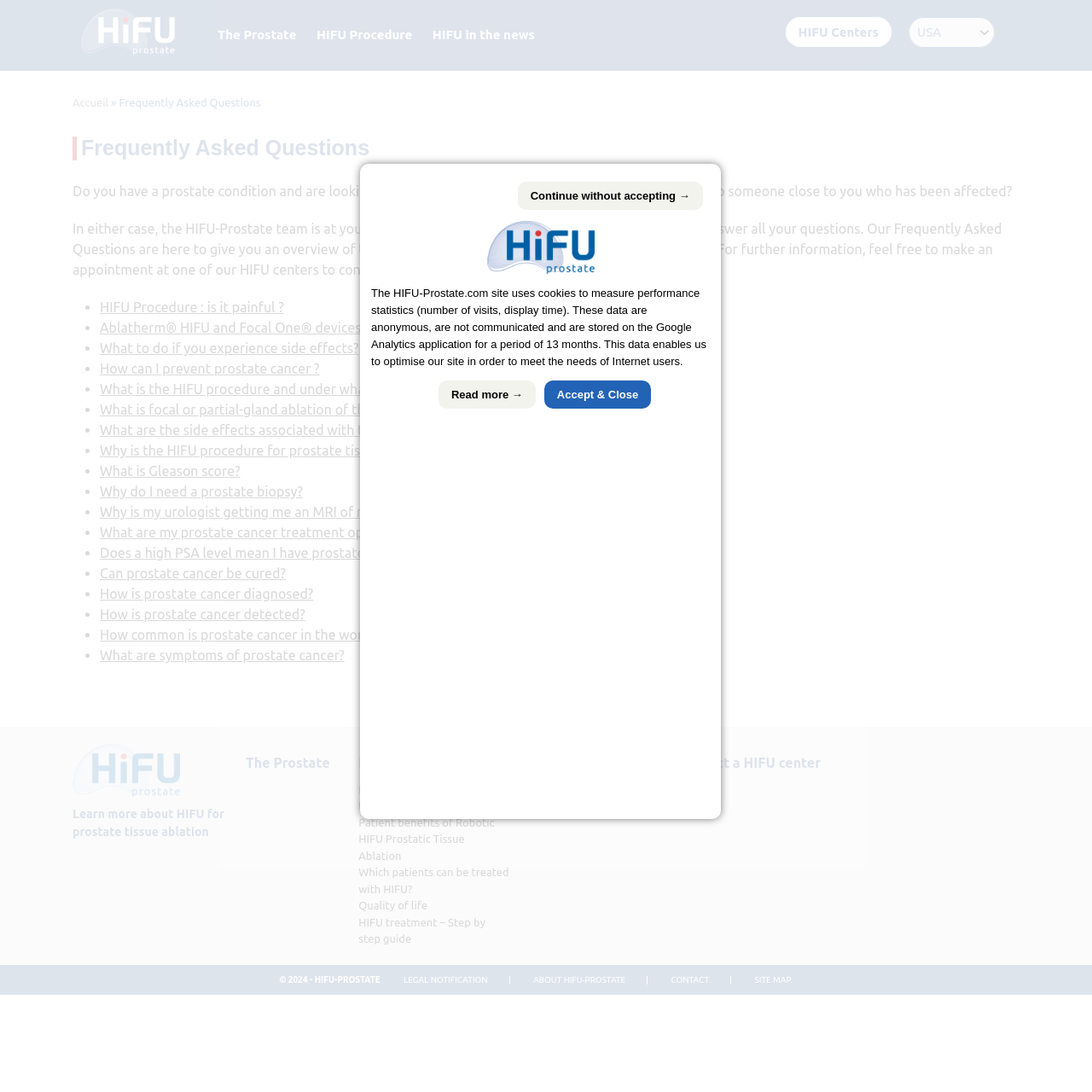Extract the primary heading text from the webpage.

Frequently Asked Questions